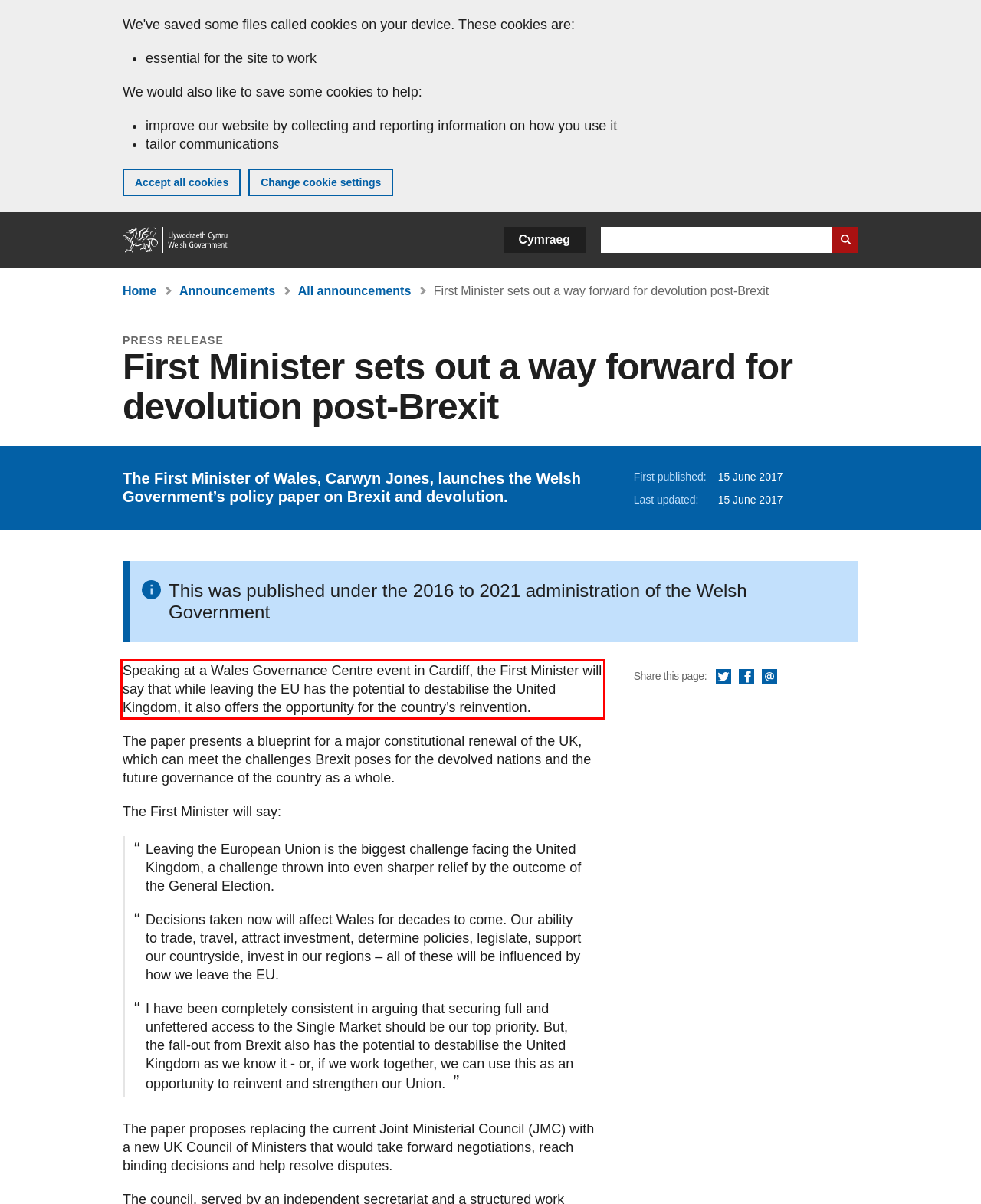Using the provided screenshot of a webpage, recognize the text inside the red rectangle bounding box by performing OCR.

Speaking at a Wales Governance Centre event in Cardiff, the First Minister will say that while leaving the EU has the potential to destabilise the United Kingdom, it also offers the opportunity for the country’s reinvention.